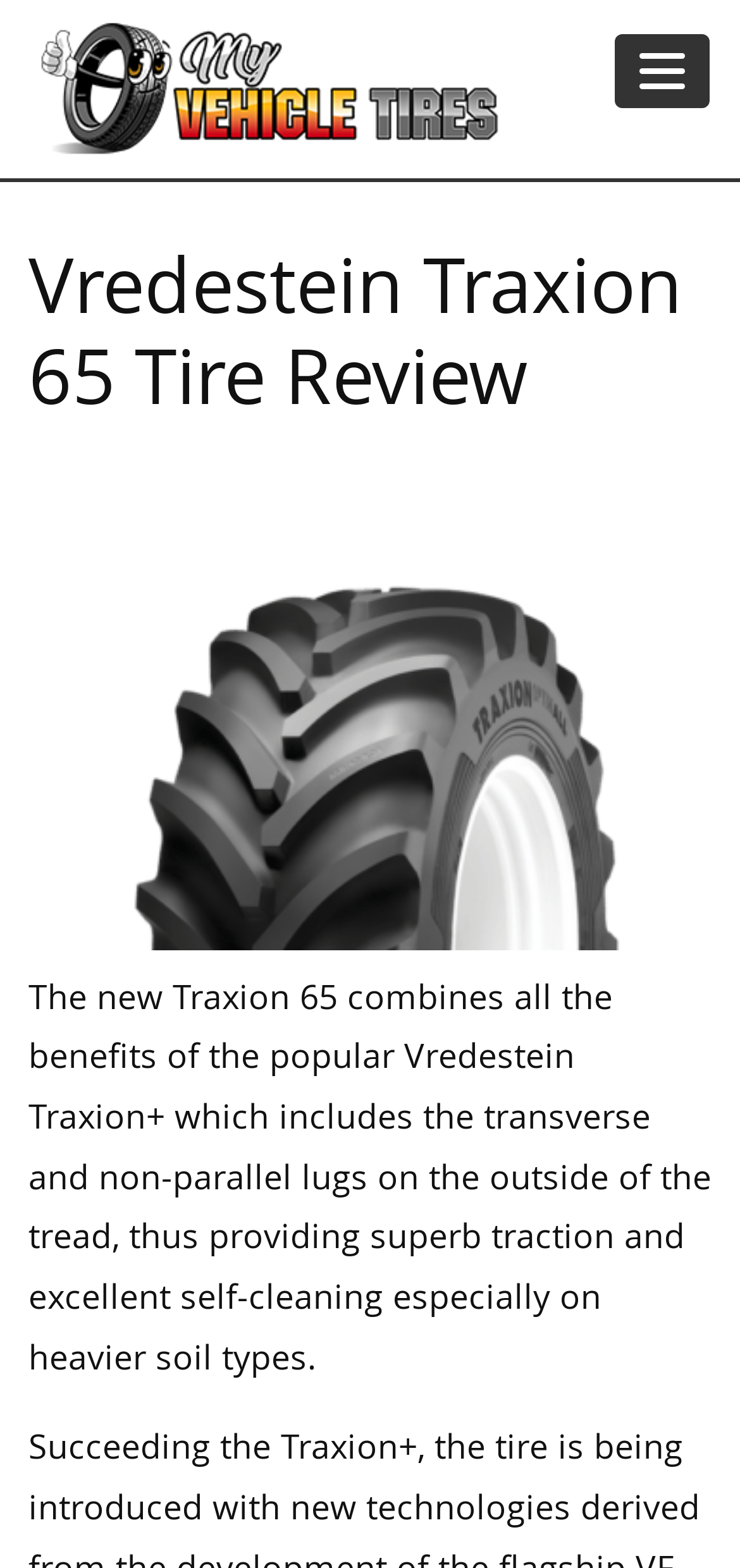Locate the bounding box of the UI element described by: "aria-label="Toggle navigation"" in the given webpage screenshot.

[0.831, 0.022, 0.959, 0.069]